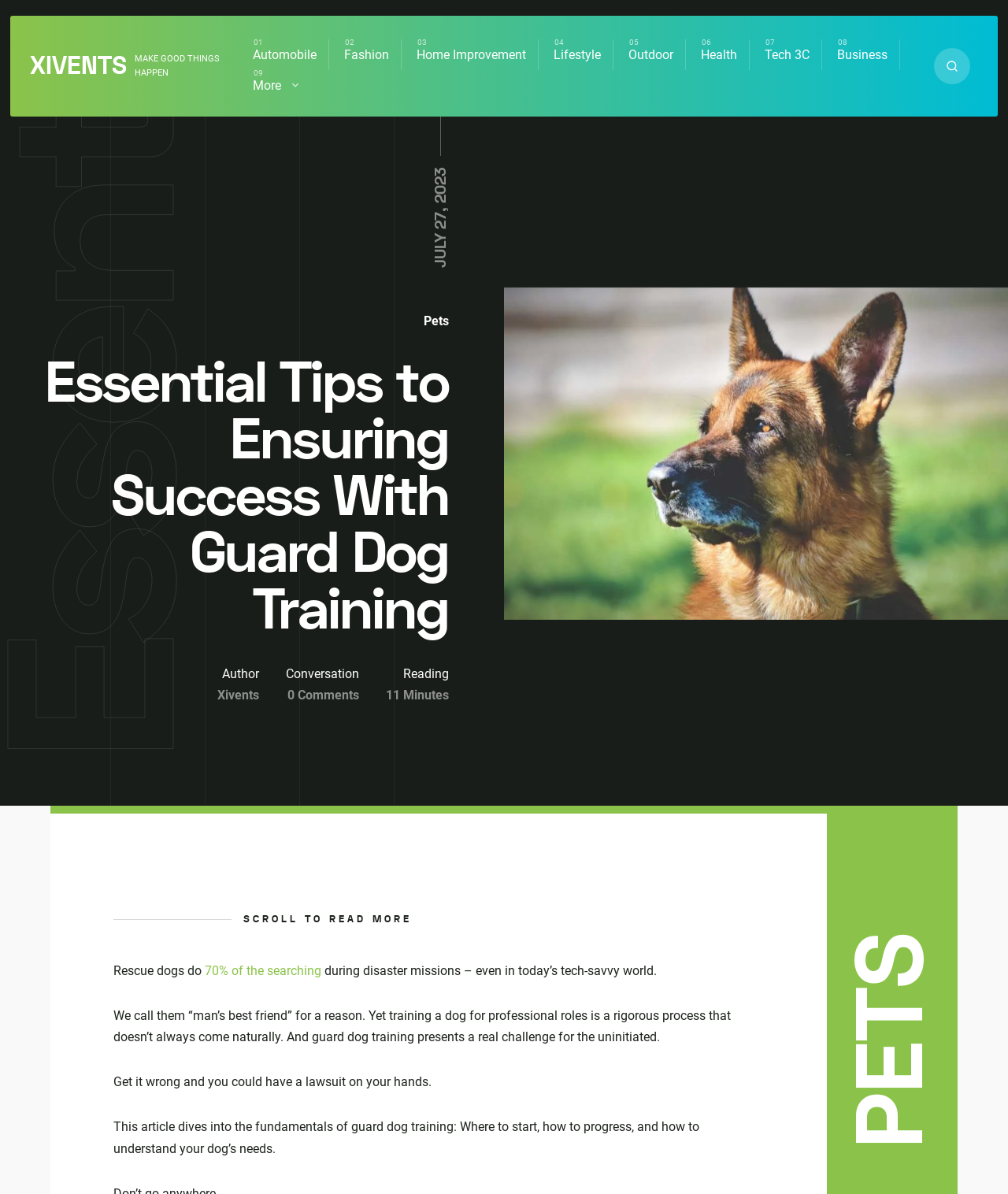Give the bounding box coordinates for this UI element: "70% of the searching". The coordinates should be four float numbers between 0 and 1, arranged as [left, top, right, bottom].

[0.203, 0.806, 0.319, 0.819]